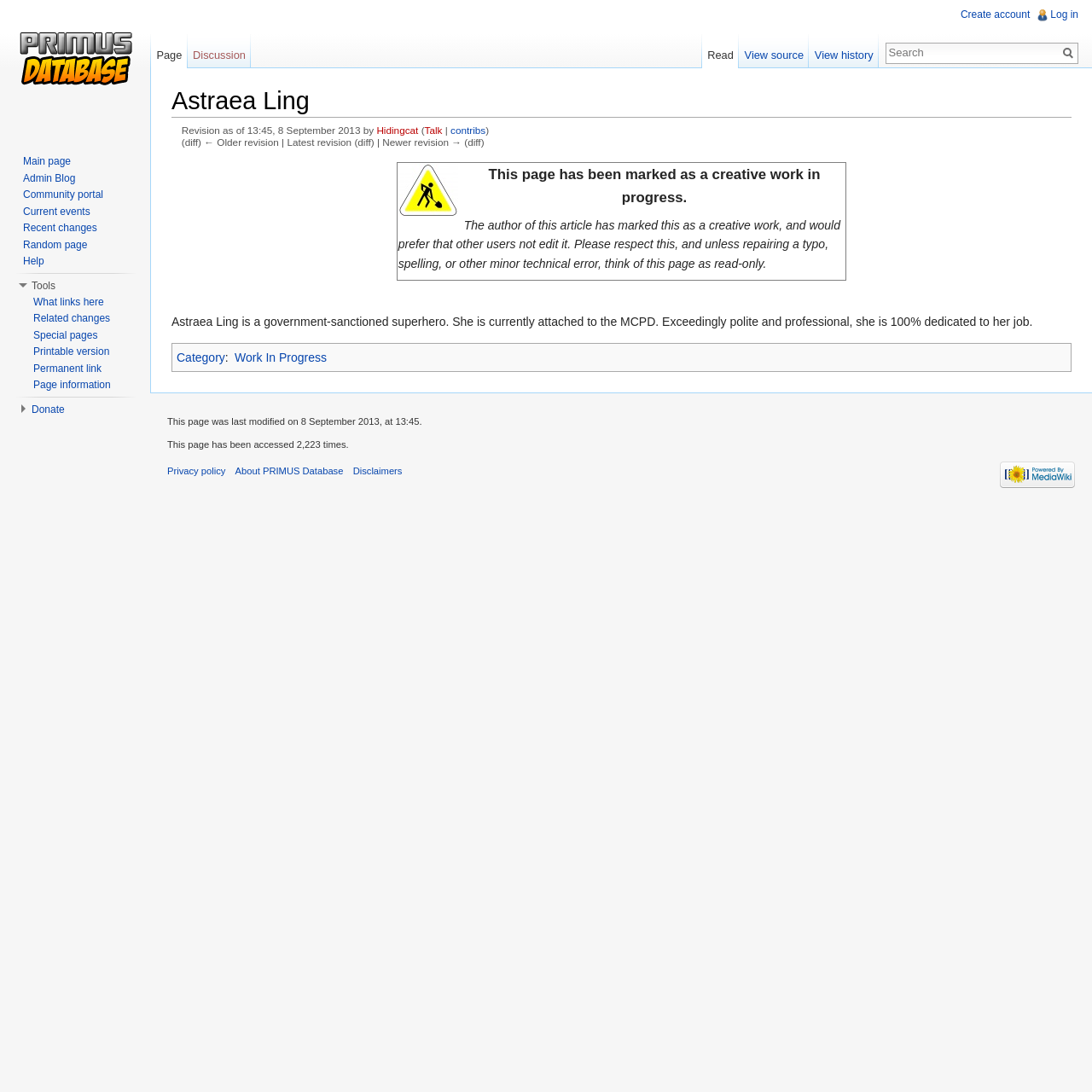Identify the bounding box coordinates of the region that needs to be clicked to carry out this instruction: "Create an account". Provide these coordinates as four float numbers ranging from 0 to 1, i.e., [left, top, right, bottom].

[0.88, 0.008, 0.943, 0.019]